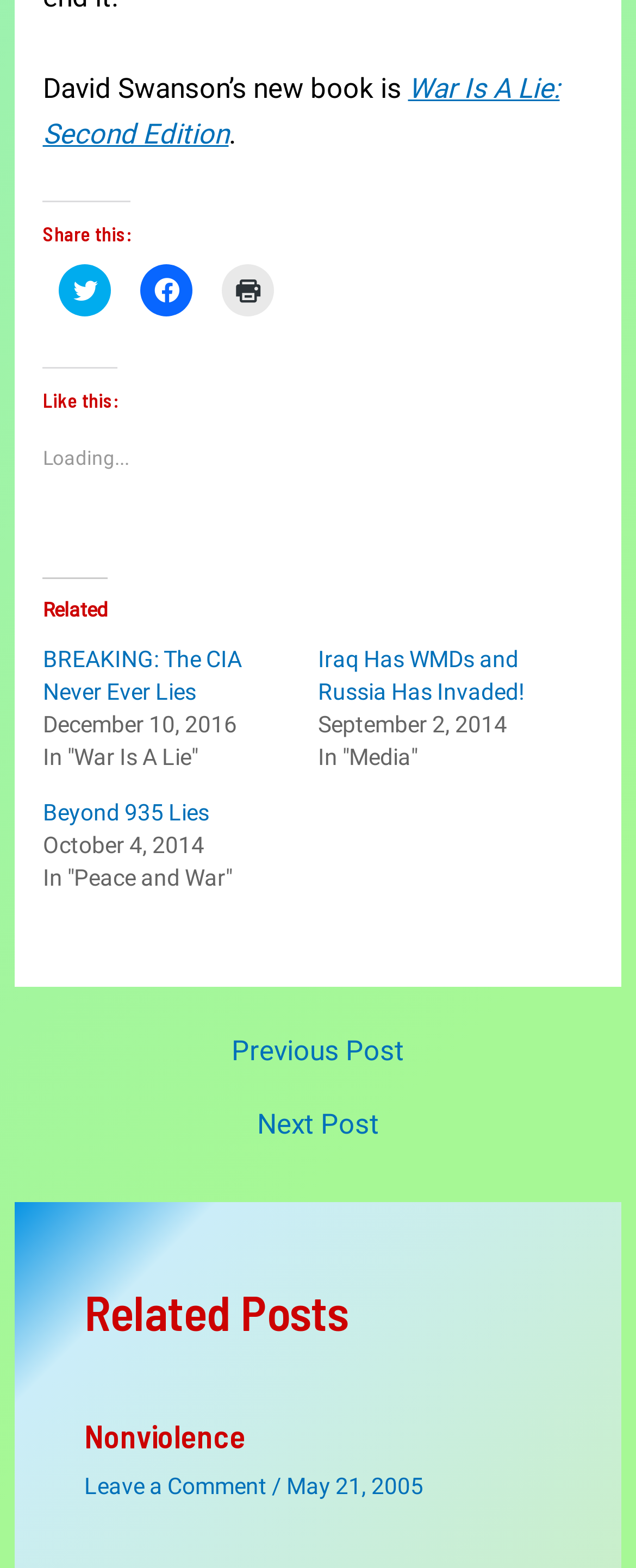Please find the bounding box coordinates of the element that needs to be clicked to perform the following instruction: "Read 'War Is A Lie: Second Edition'". The bounding box coordinates should be four float numbers between 0 and 1, represented as [left, top, right, bottom].

[0.067, 0.045, 0.88, 0.095]